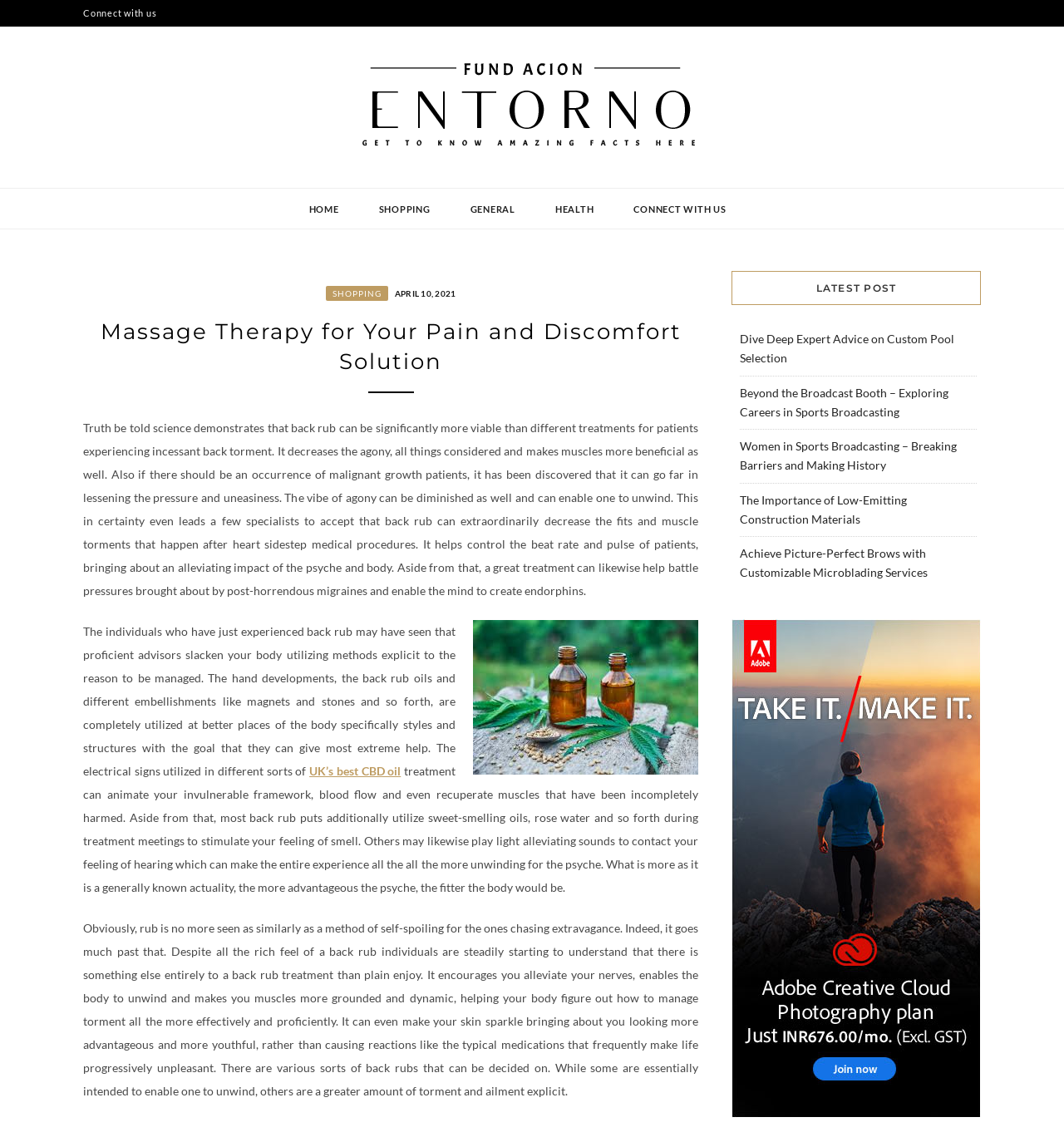What is shown in the image on the webpage? Look at the image and give a one-word or short phrase answer.

CBD Oil